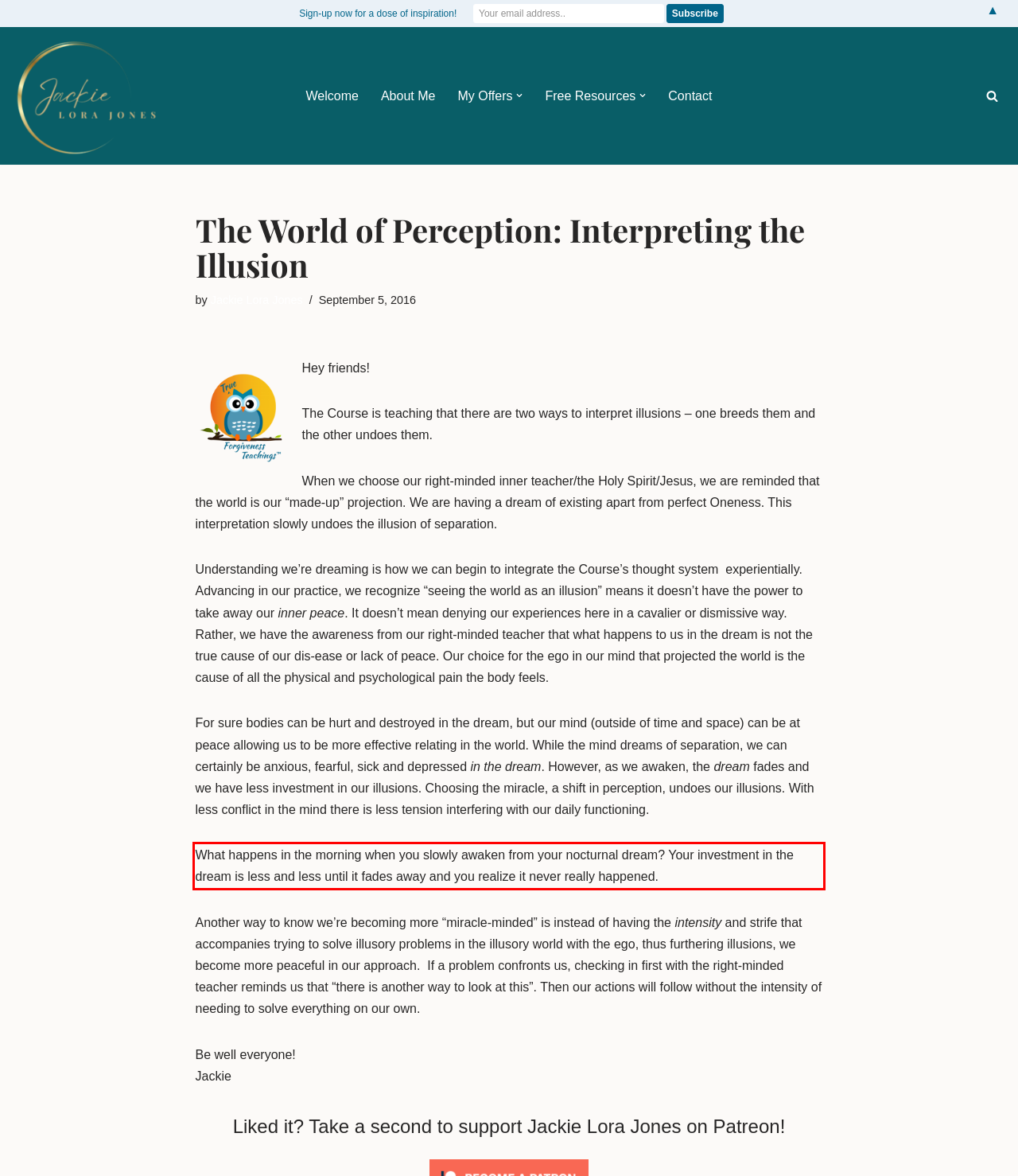You are presented with a webpage screenshot featuring a red bounding box. Perform OCR on the text inside the red bounding box and extract the content.

What happens in the morning when you slowly awaken from your nocturnal dream? Your investment in the dream is less and less until it fades away and you realize it never really happened.